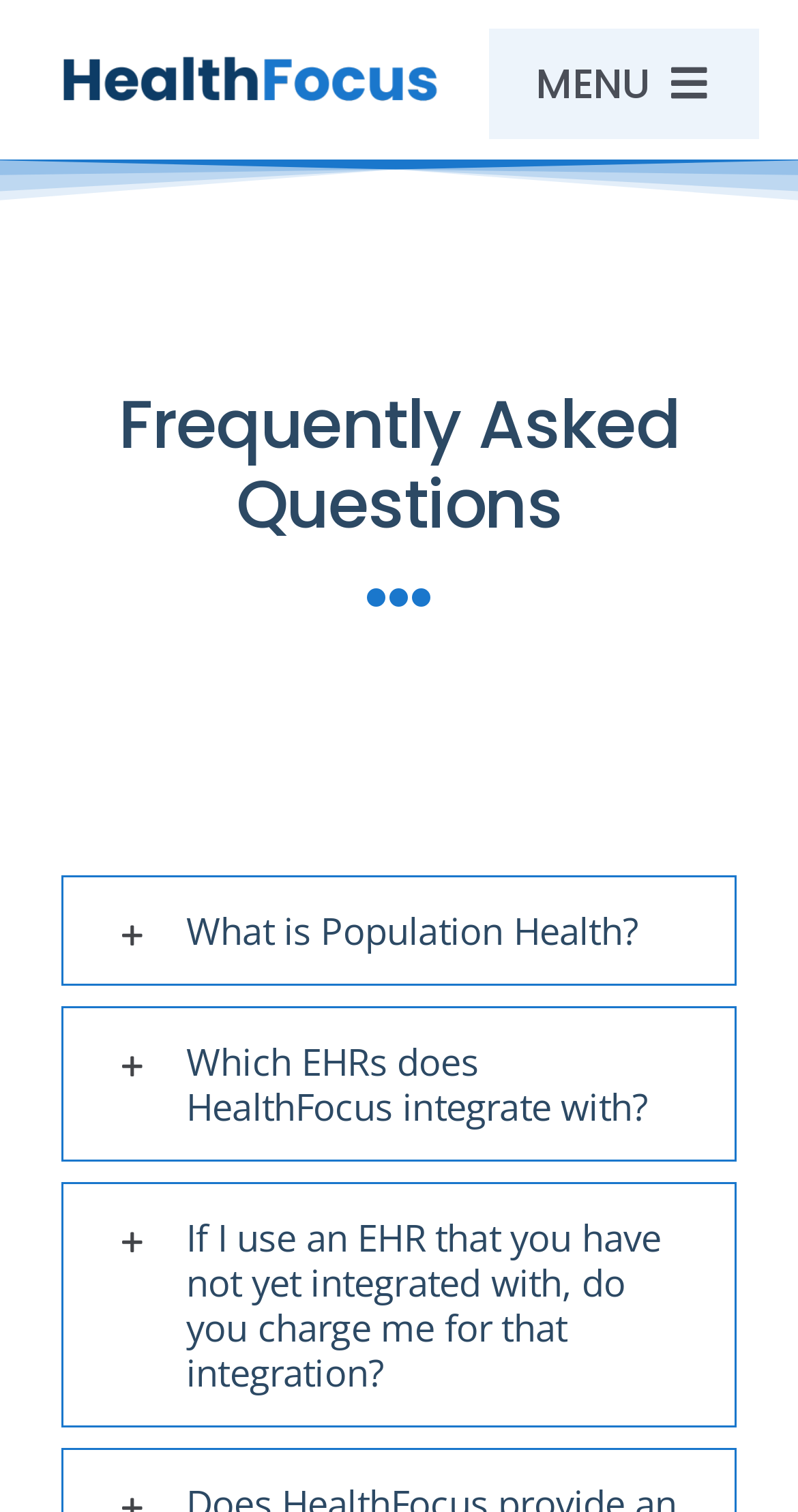Locate the bounding box coordinates of the clickable area needed to fulfill the instruction: "click login".

None